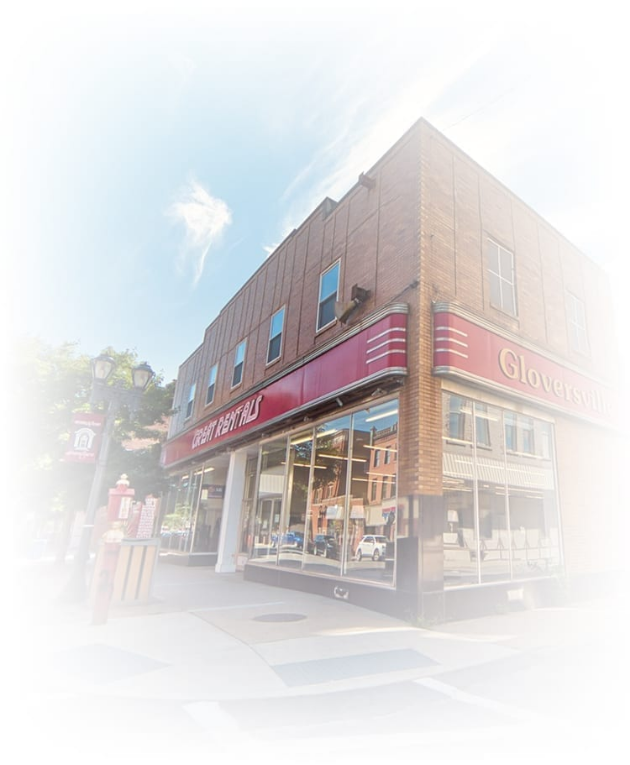Summarize the image with a detailed description that highlights all prominent details.

The image showcases a charming urban scene in Gloversville, featuring a prominent brick building with a striking red awning adorned with the words “Great Rentals.” The building's reflective glass windows reveal glimpses of the surrounding city, highlighting a lively streetscape. Flanking the property, a lamppost adds a classic touch to the street, while the blue sky and scattered clouds create a pleasant backdrop. This visual encapsulates the essence of Fulton County's commitment to enhancing its community appeal and quality of life, aligning with its strategic vision for economic growth and vibrancy.